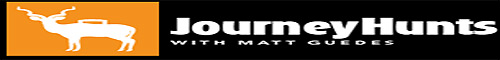What is the font color of the brand name 'JourneyHunts'?
Kindly give a detailed and elaborate answer to the question.

According to the caption, the logo is prominently displayed in bold white letters, emphasizing the brand name 'JourneyHunts', which implies that the font color of the brand name is white.